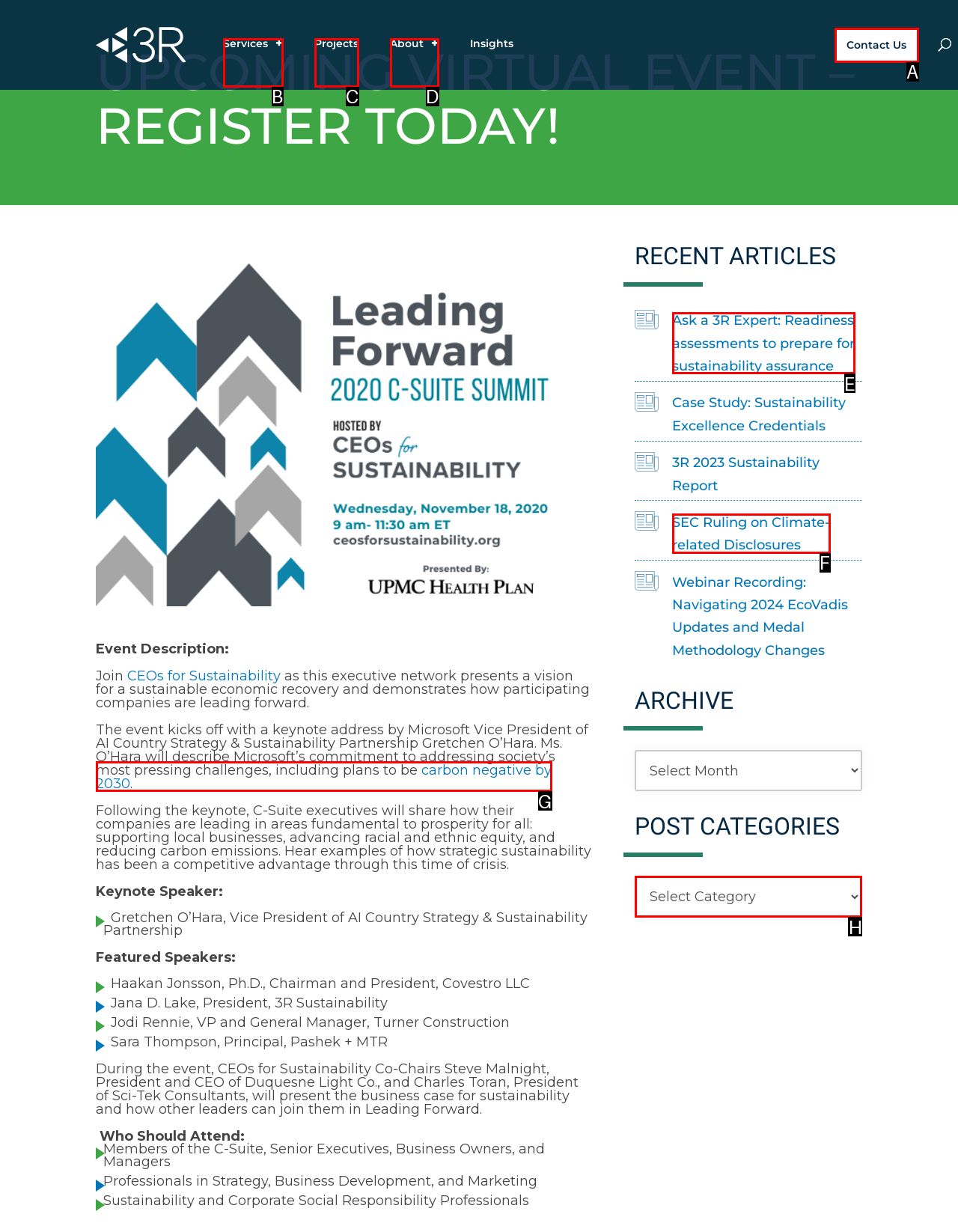Determine which HTML element best suits the description: About. Reply with the letter of the matching option.

D